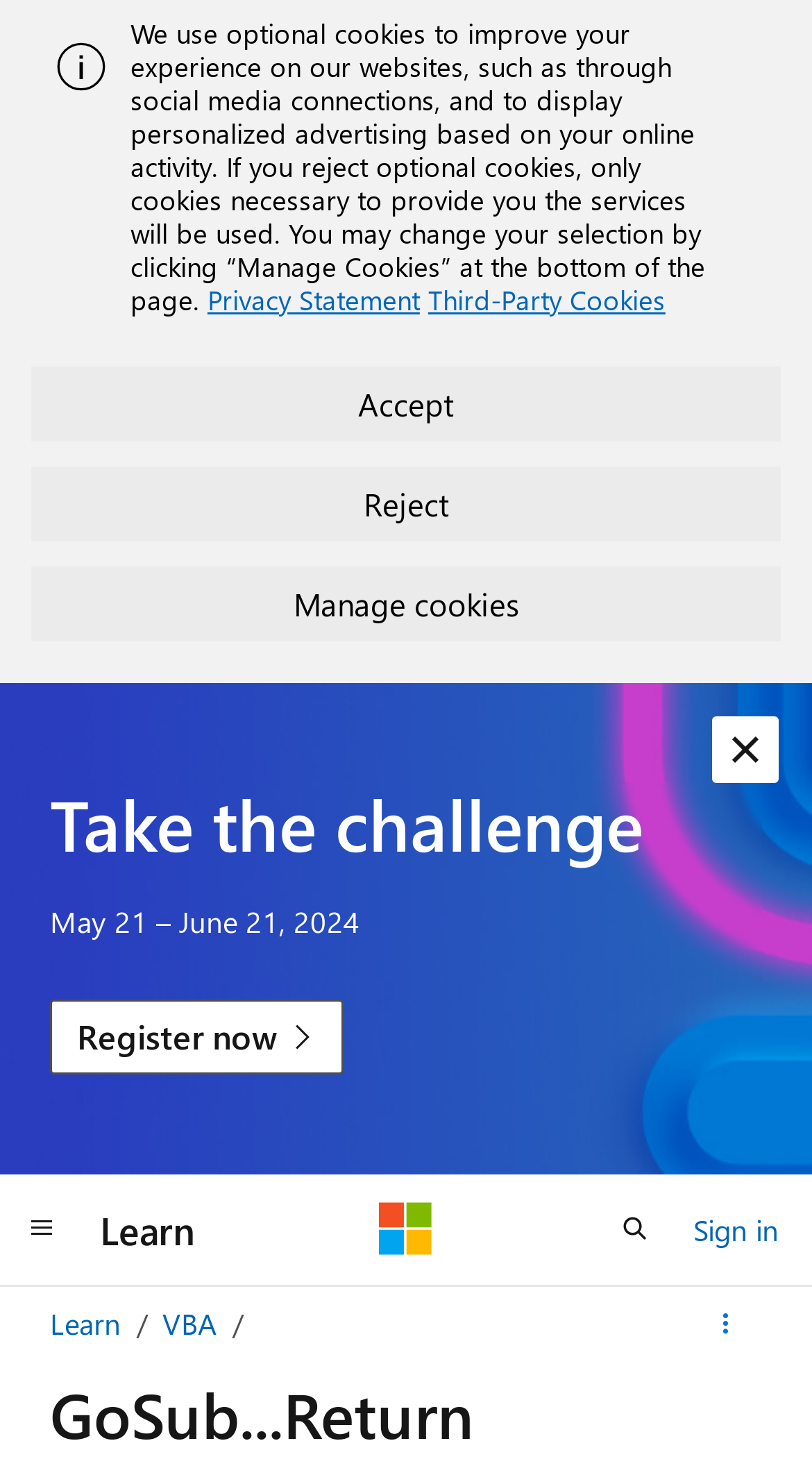Pinpoint the bounding box coordinates of the clickable area necessary to execute the following instruction: "More actions". The coordinates should be given as four float numbers between 0 and 1, namely [left, top, right, bottom].

[0.848, 0.875, 0.938, 0.92]